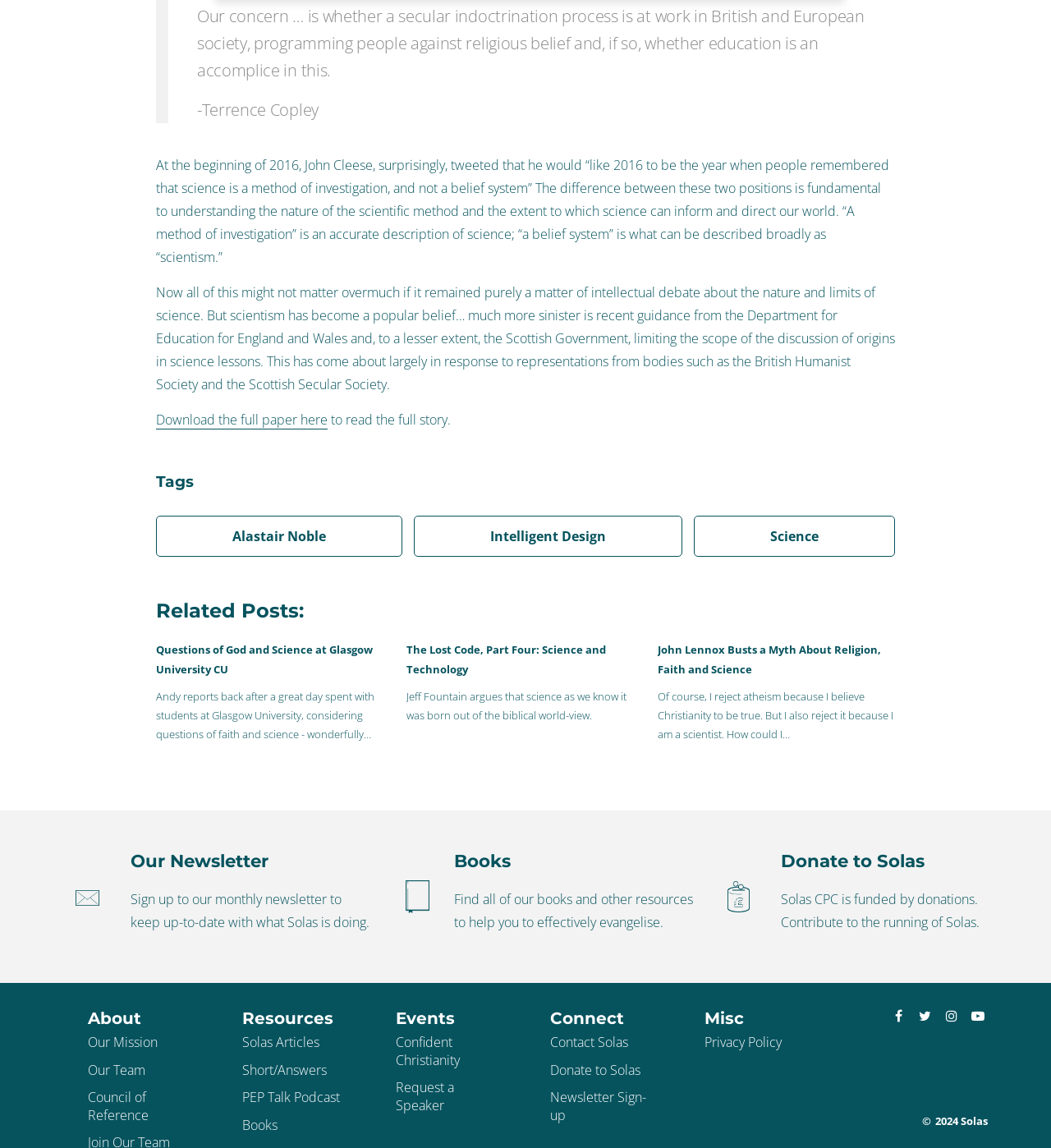Can you specify the bounding box coordinates for the region that should be clicked to fulfill this instruction: "Read more about Questions of God and Science at Glasgow University CU".

[0.148, 0.558, 0.374, 0.591]